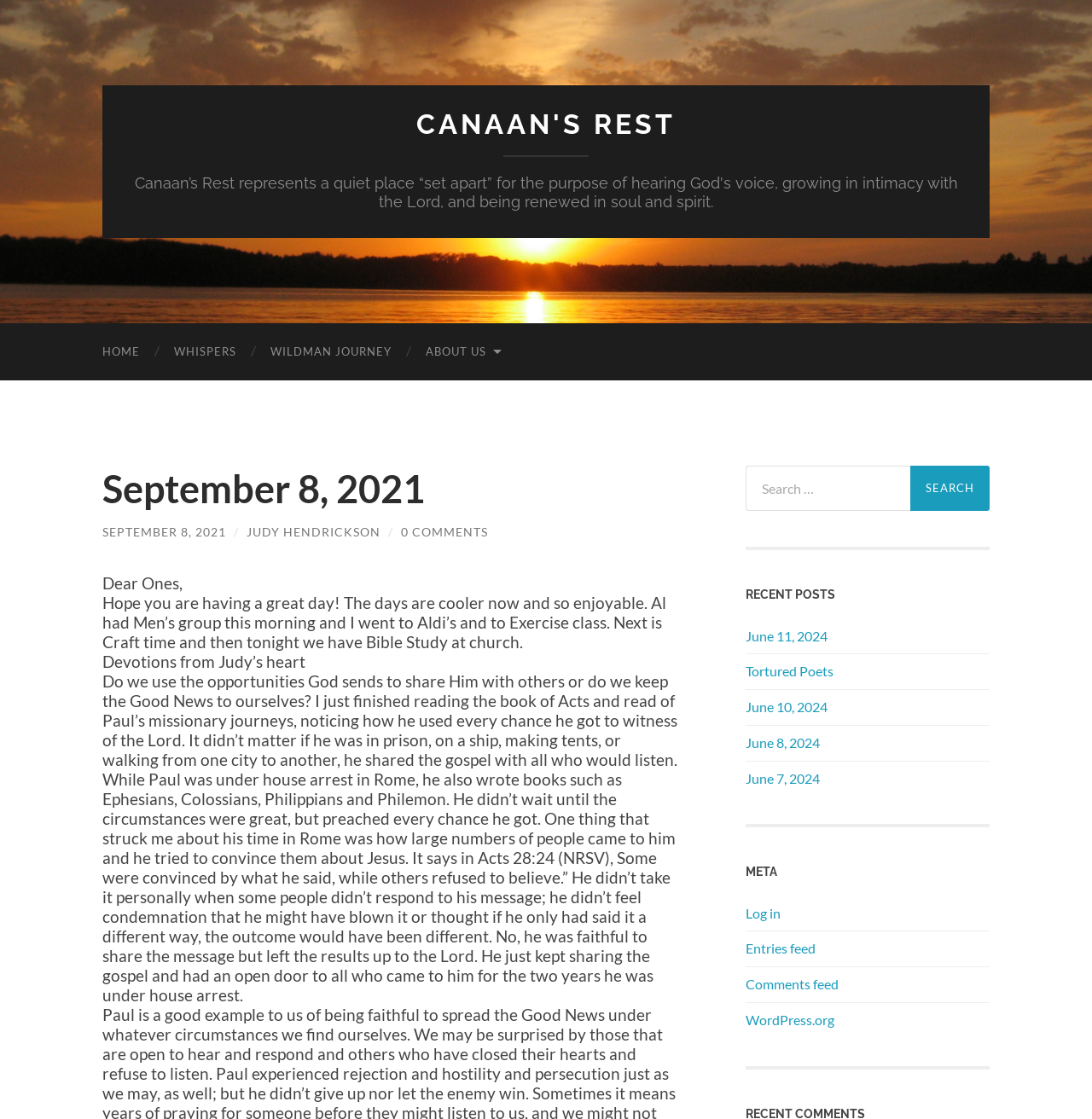Locate the bounding box coordinates of the element I should click to achieve the following instruction: "Read the devotions from Judy's heart".

[0.094, 0.582, 0.28, 0.6]